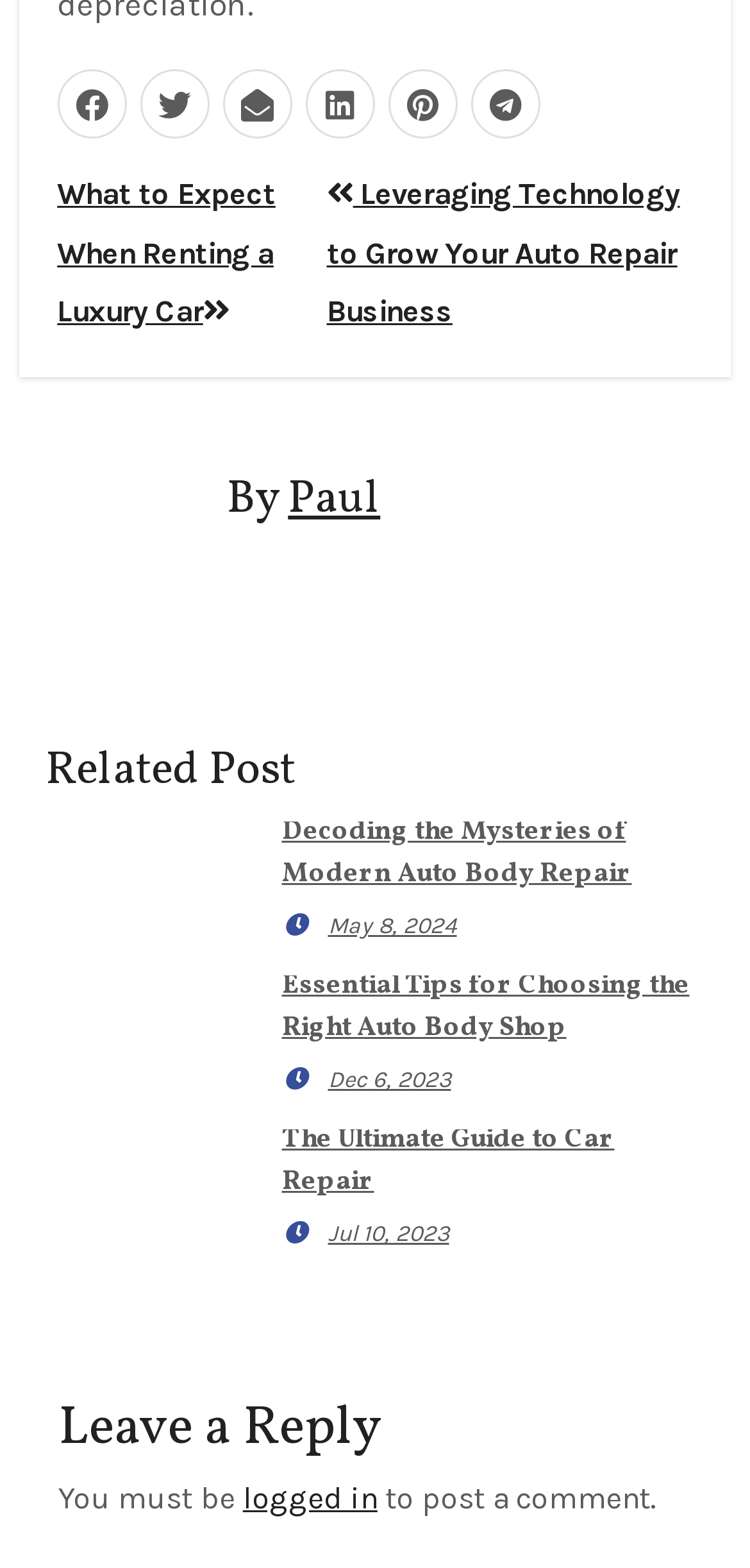Please provide a one-word or short phrase answer to the question:
How many related posts are listed?

3